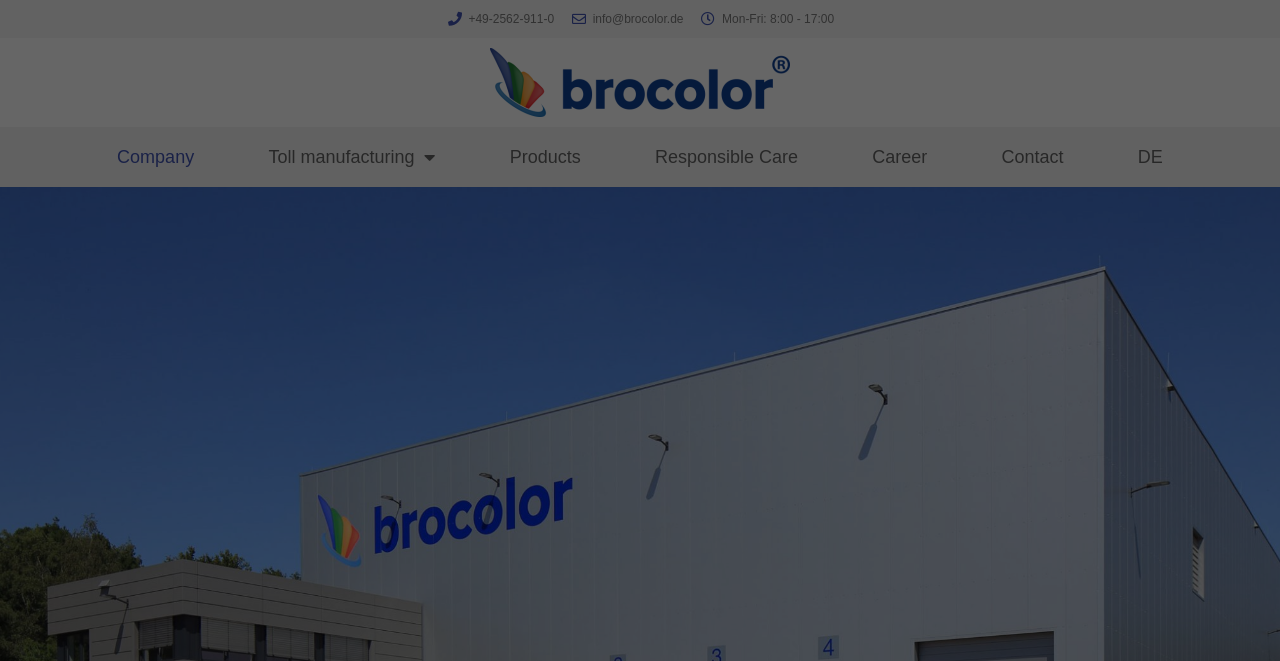Find the coordinates for the bounding box of the element with this description: "metallian".

None